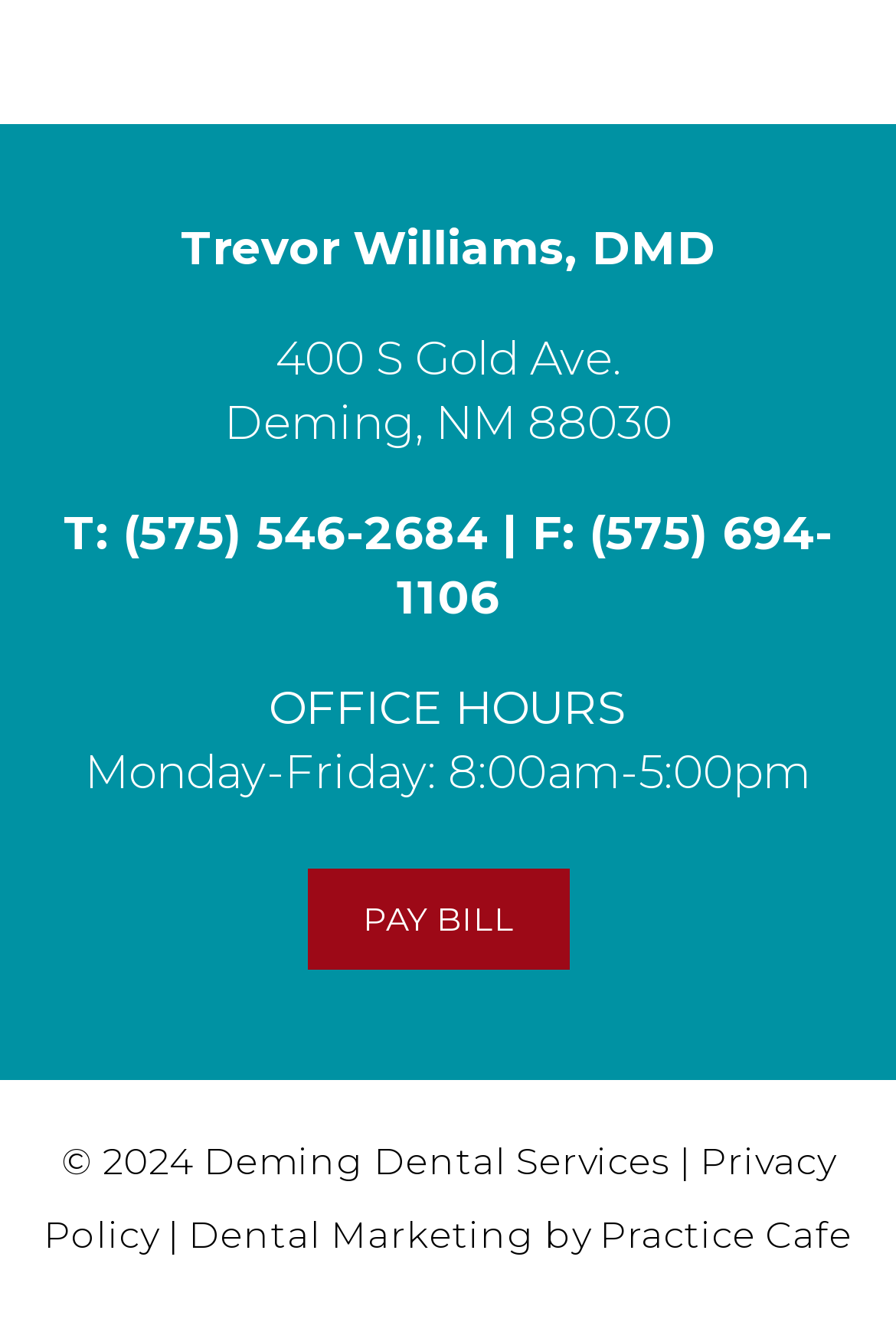What are the office hours?
Respond to the question with a well-detailed and thorough answer.

The office hours are listed under the 'OFFICE HOURS' section, and they are 'Monday-Friday: 8:00am-5:00pm'.